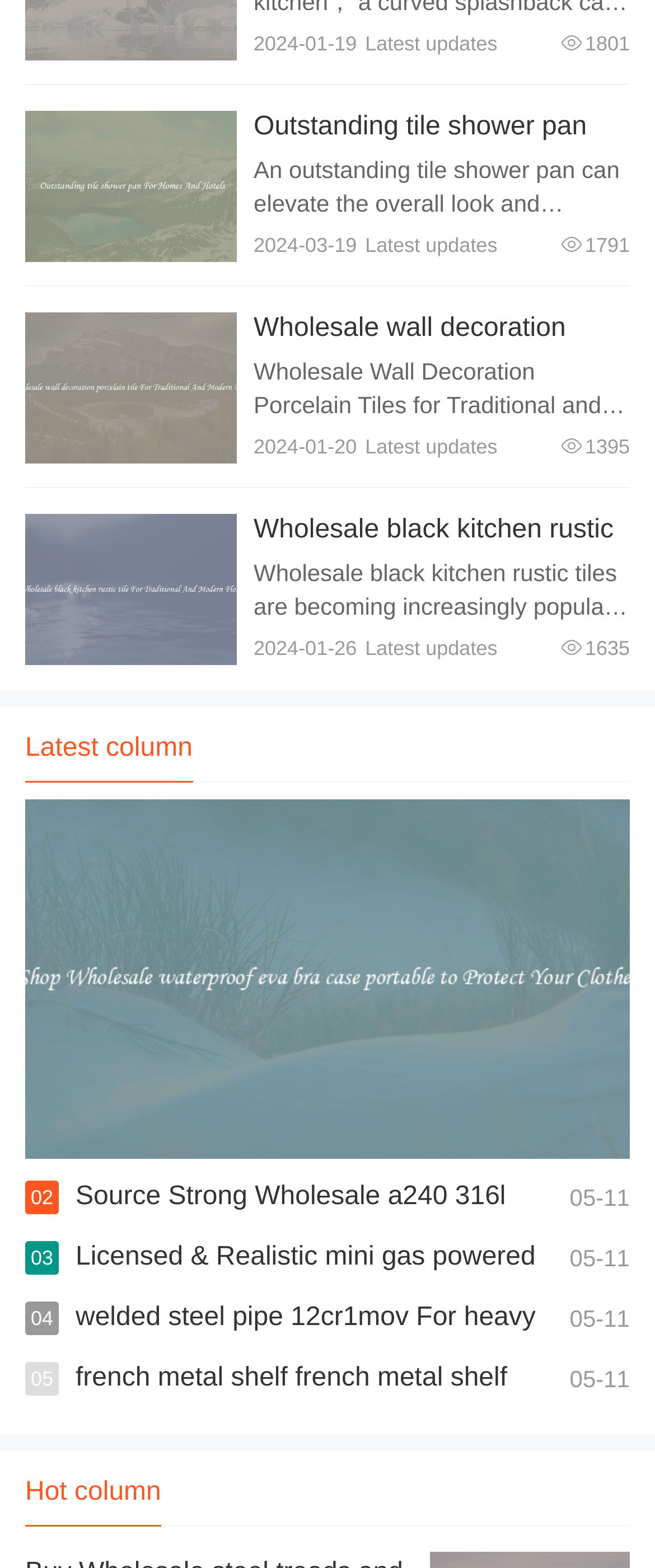Given the element description "View details" in the screenshot, predict the bounding box coordinates of that UI element.

[0.038, 0.509, 0.962, 0.739]